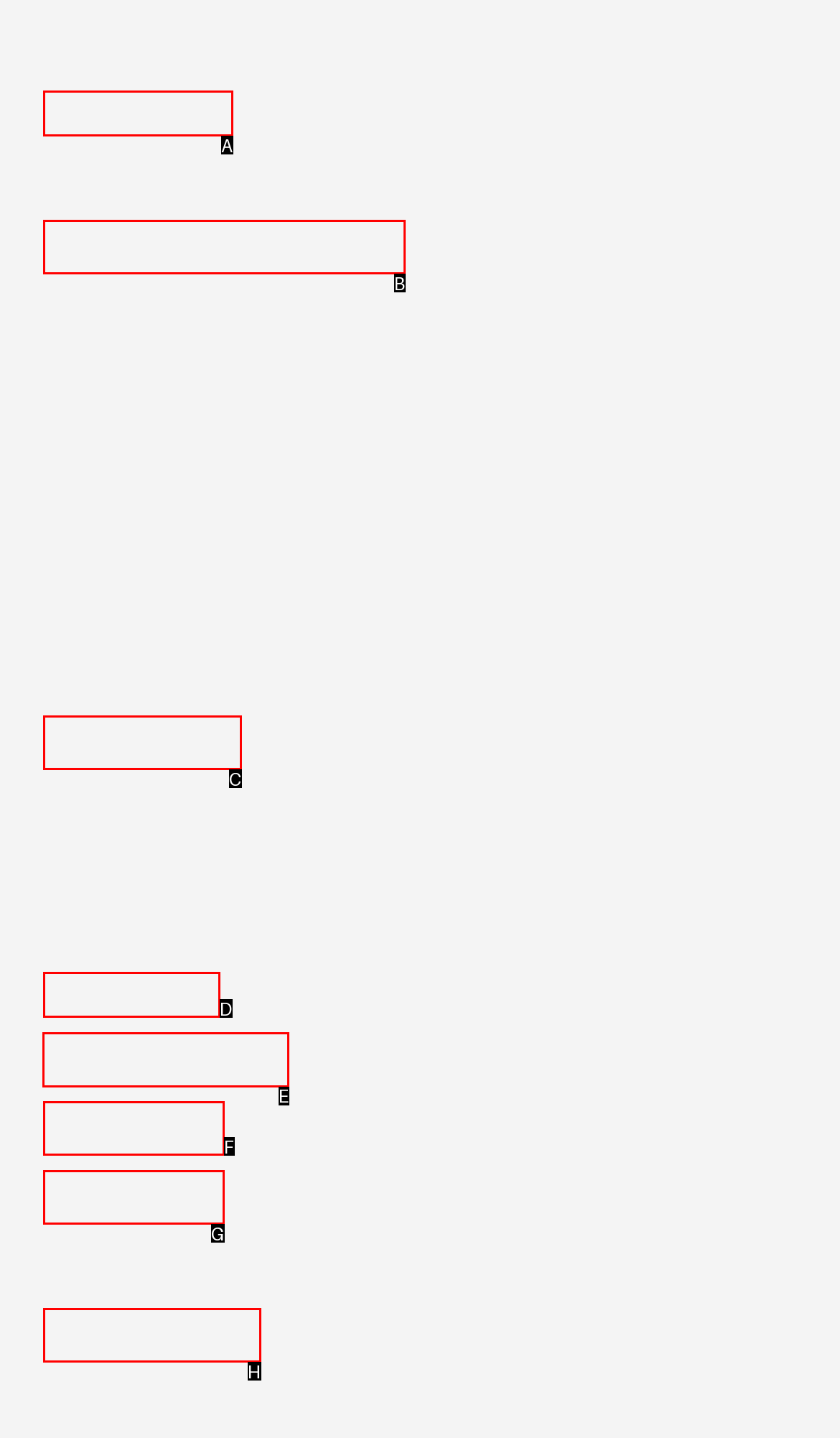For the given instruction: Read about Organisation, determine which boxed UI element should be clicked. Answer with the letter of the corresponding option directly.

E